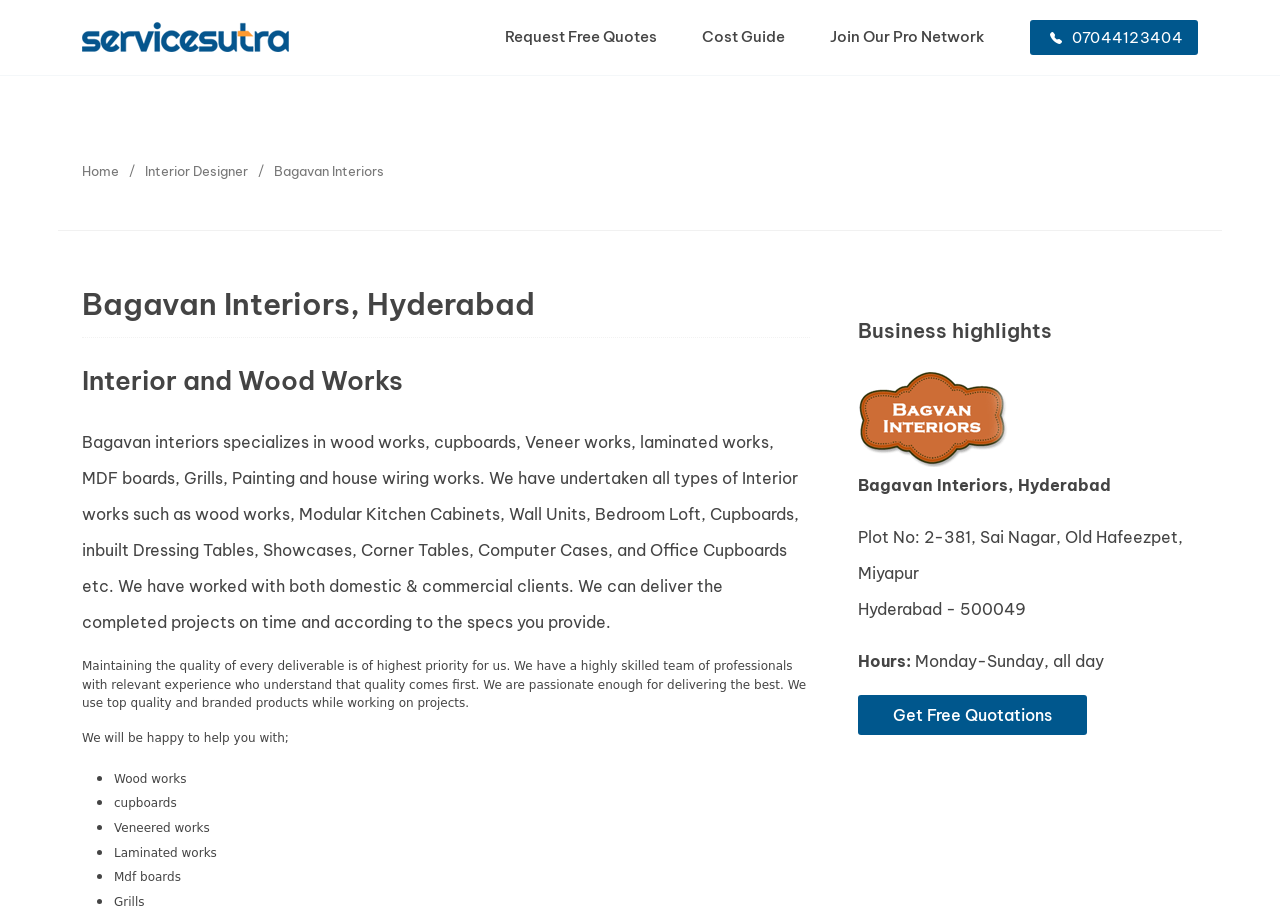Using the description "Cost Guide", predict the bounding box of the relevant HTML element.

[0.514, 0.028, 0.614, 0.053]